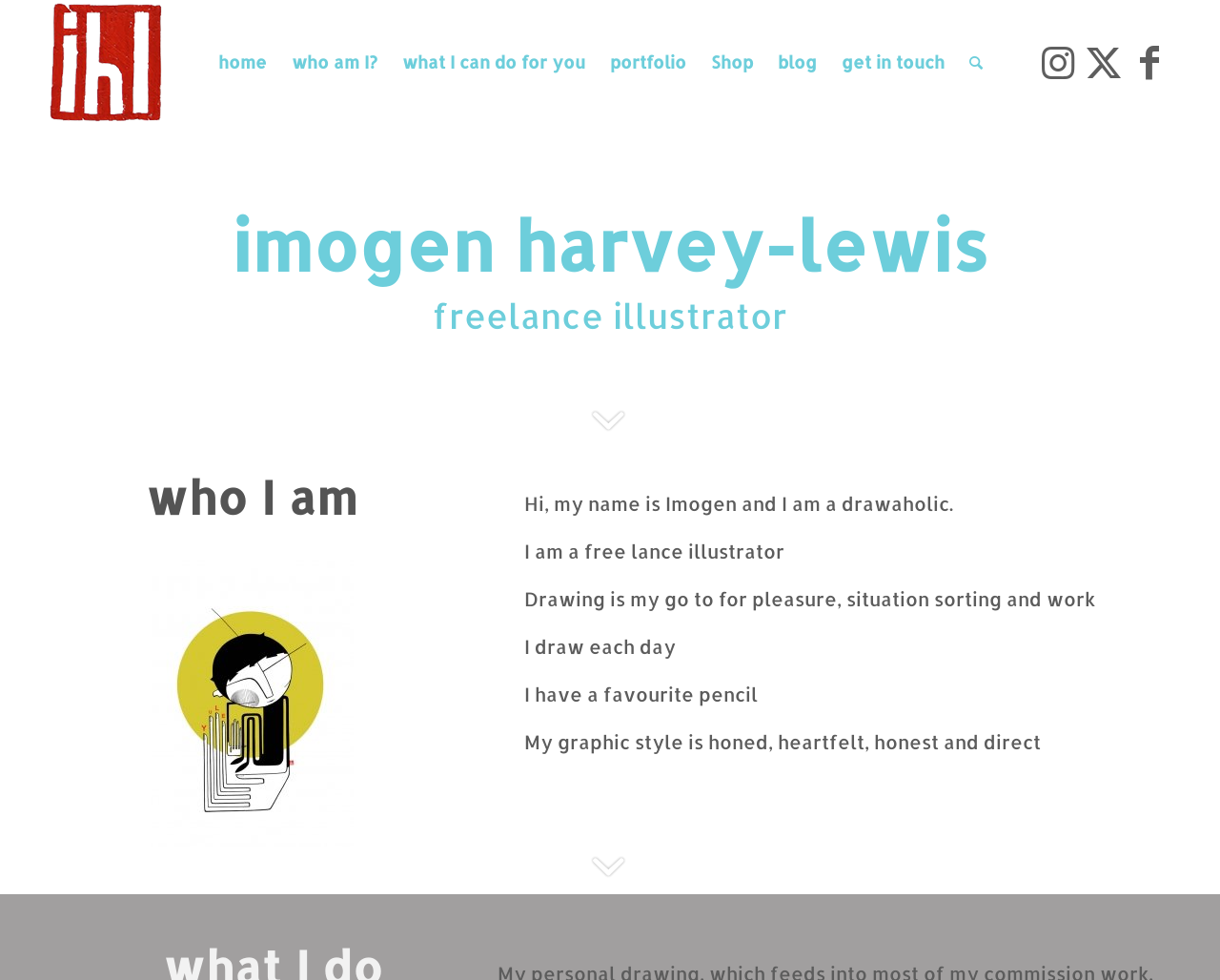Give a complete and precise description of the webpage's appearance.

The webpage is about Imogen Harvey Lewis, a freelance illustrator. At the top left corner, there is a profile picture of Imogen Harvey Lewis, accompanied by a link to her website. Next to the profile picture, there is a navigation menu with links to different sections of the website, including "home", "who am I?", "what I can do for you", "portfolio", "Shop", "blog", and "get in touch". 

Below the navigation menu, there is a heading that reads "Imogen Harvey-Lewis" in large font. Underneath the heading, there is a subheading that describes Imogen as a freelance illustrator. 

Further down the page, there is a section titled "who I am" with a heading in a smaller font. This section includes a large image that takes up most of the width of the page. Below the image, there are several paragraphs of text that introduce Imogen and describe her passion for drawing. The text explains that Imogen draws every day, has a favorite pencil, and has a graphic style that is honed, heartfelt, honest, and direct.

At the bottom of the page, there are links to Imogen's social media profiles, including Instagram, Twitter, and Facebook.